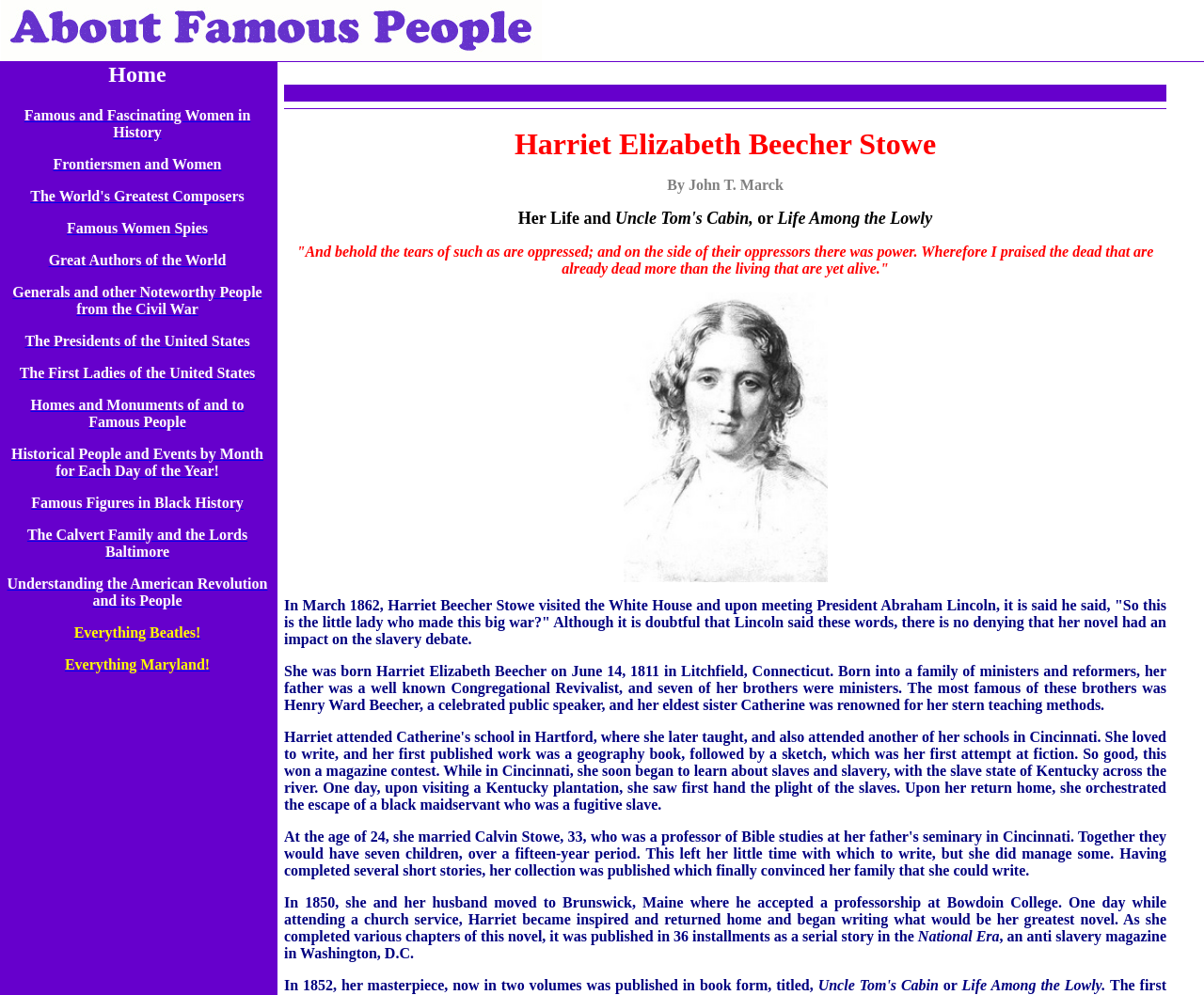Locate the bounding box coordinates of the area to click to fulfill this instruction: "Click on the 'Home' link". The bounding box should be presented as four float numbers between 0 and 1, in the order [left, top, right, bottom].

[0.09, 0.069, 0.138, 0.085]